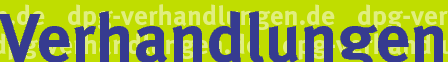Convey all the details present in the image.

The image prominently features the word "Verhandlungen" in bold, eye-catching typography. The text is displayed against a bright yellow background, creating a striking contrast that draws the viewer’s attention. Beneath the main word, various faint repetitions of "dpg-verhandlungen.de" are subtly layered, reinforcing the association with the German Physical Society's conference or publication series. This visual design emphasizes the significance of the "Verhandlungen" in relation to the themes of physics and research dissemination, suggesting a focus on academic discourse and collaboration within the scientific community.